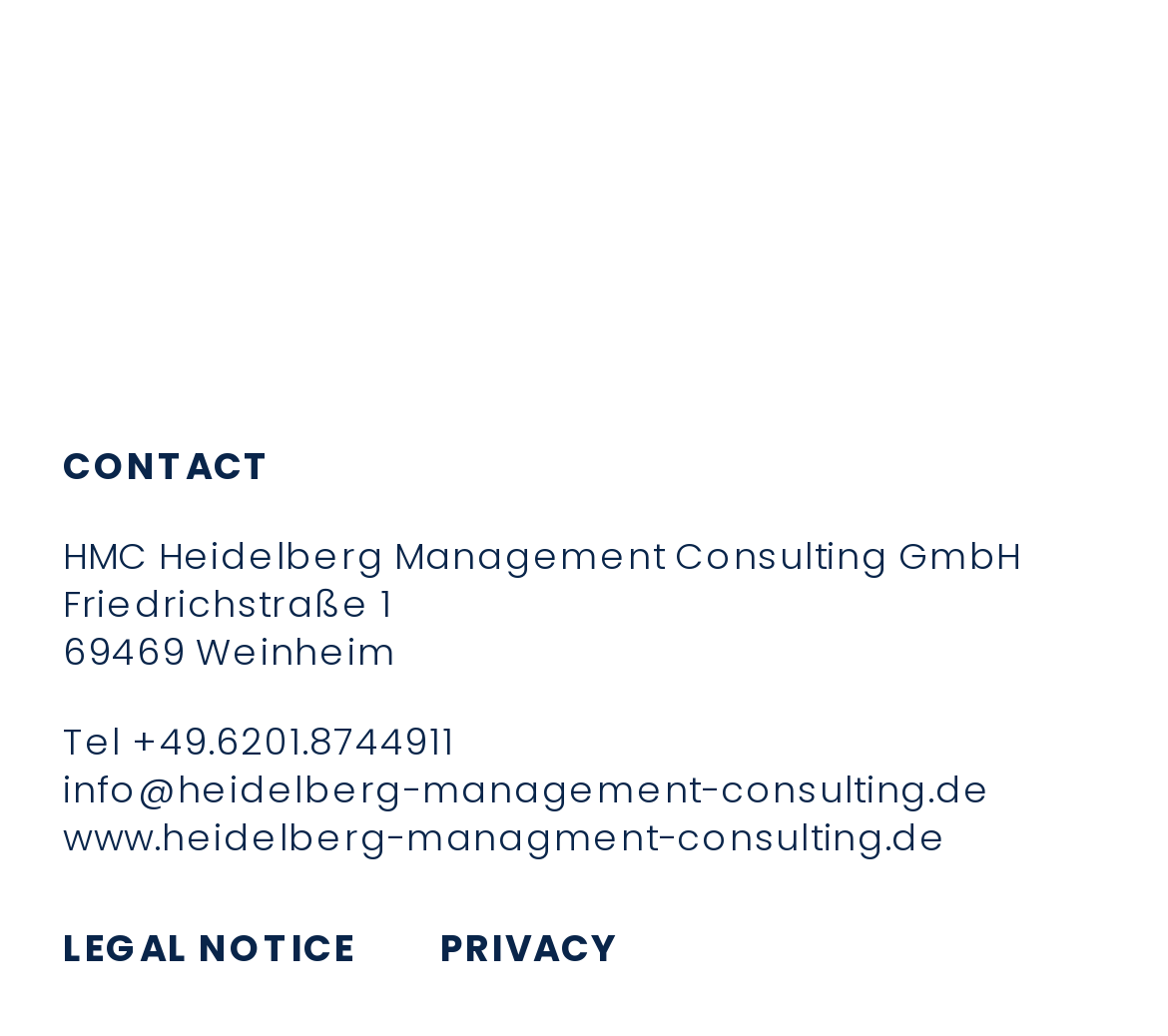What is the website of the company?
Using the image, respond with a single word or phrase.

www.heidelberg-managment-consulting.de